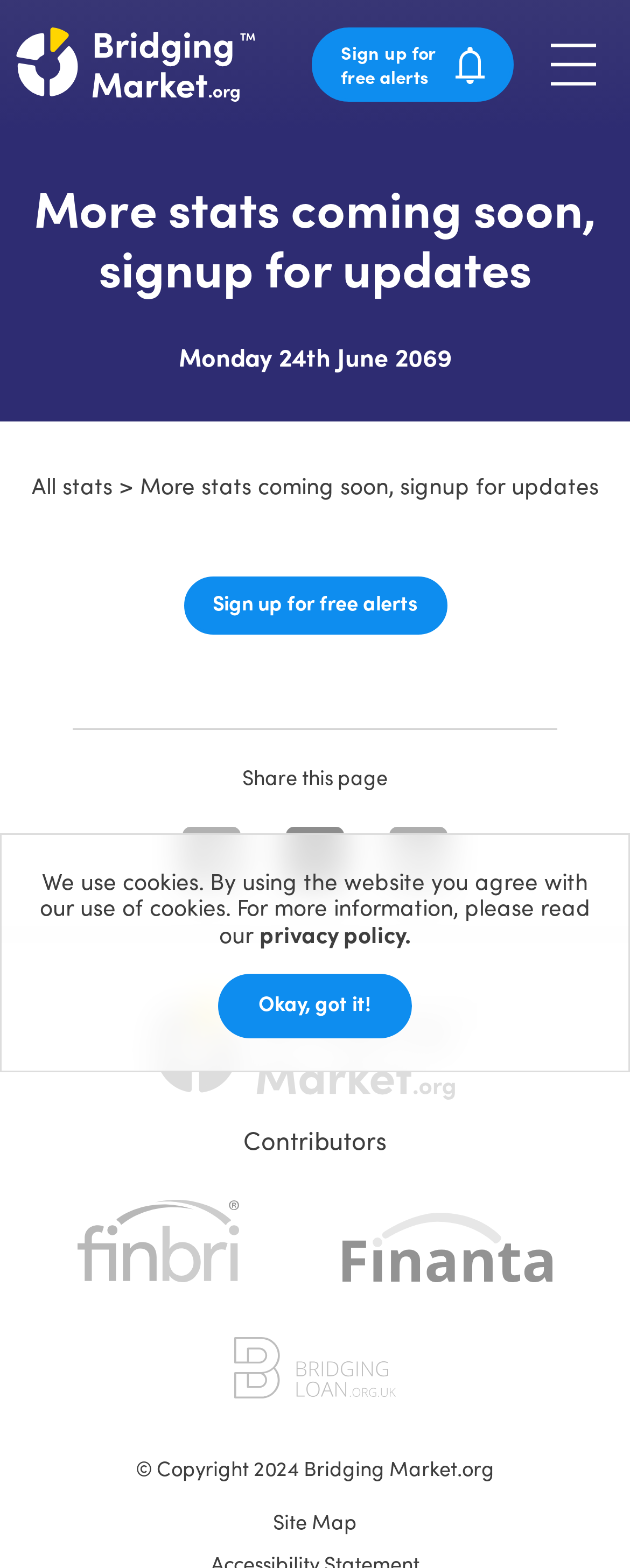Please determine the bounding box coordinates of the area that needs to be clicked to complete this task: 'Share this page on Facebook'. The coordinates must be four float numbers between 0 and 1, formatted as [left, top, right, bottom].

[0.29, 0.527, 0.382, 0.564]